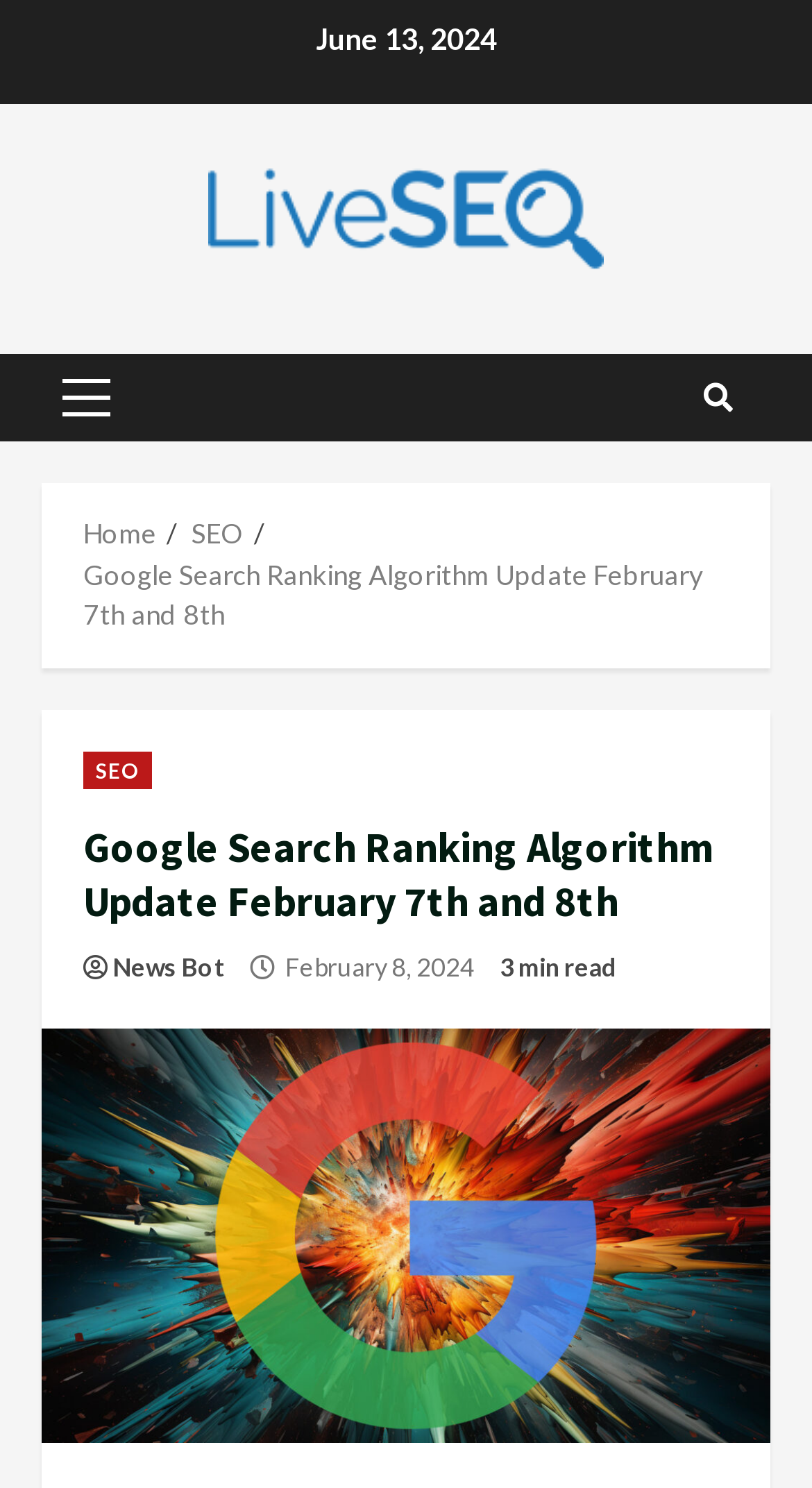Produce an extensive caption that describes everything on the webpage.

The webpage appears to be a blog post or article about a Google search ranking algorithm update. At the top of the page, there is a date "June 13, 2024" and a link to "LiveSEO.com" with an accompanying image of the website's logo. Below this, there is a primary menu with a link labeled "Primary Menu".

On the right side of the page, there is a navigation section with breadcrumbs, containing links to "Home", "SEO", and the current page "Google Search Ranking Algorithm Update February 7th and 8th". The current page link is also a heading, indicating that it is the main topic of the page.

Below the breadcrumbs, there is a section with a heading "Google Search Ranking Algorithm Update February 7th and 8th" and a link to "SEO". There is also a link to "News Bot" and two lines of text, one indicating the date "February 8, 2024" and the other indicating the read time "3 min read".

At the bottom of the page, there is a large image titled "Google Update Explode", which likely illustrates the impact of the algorithm update. Overall, the page appears to be a news article or blog post discussing the recent Google search ranking algorithm update.